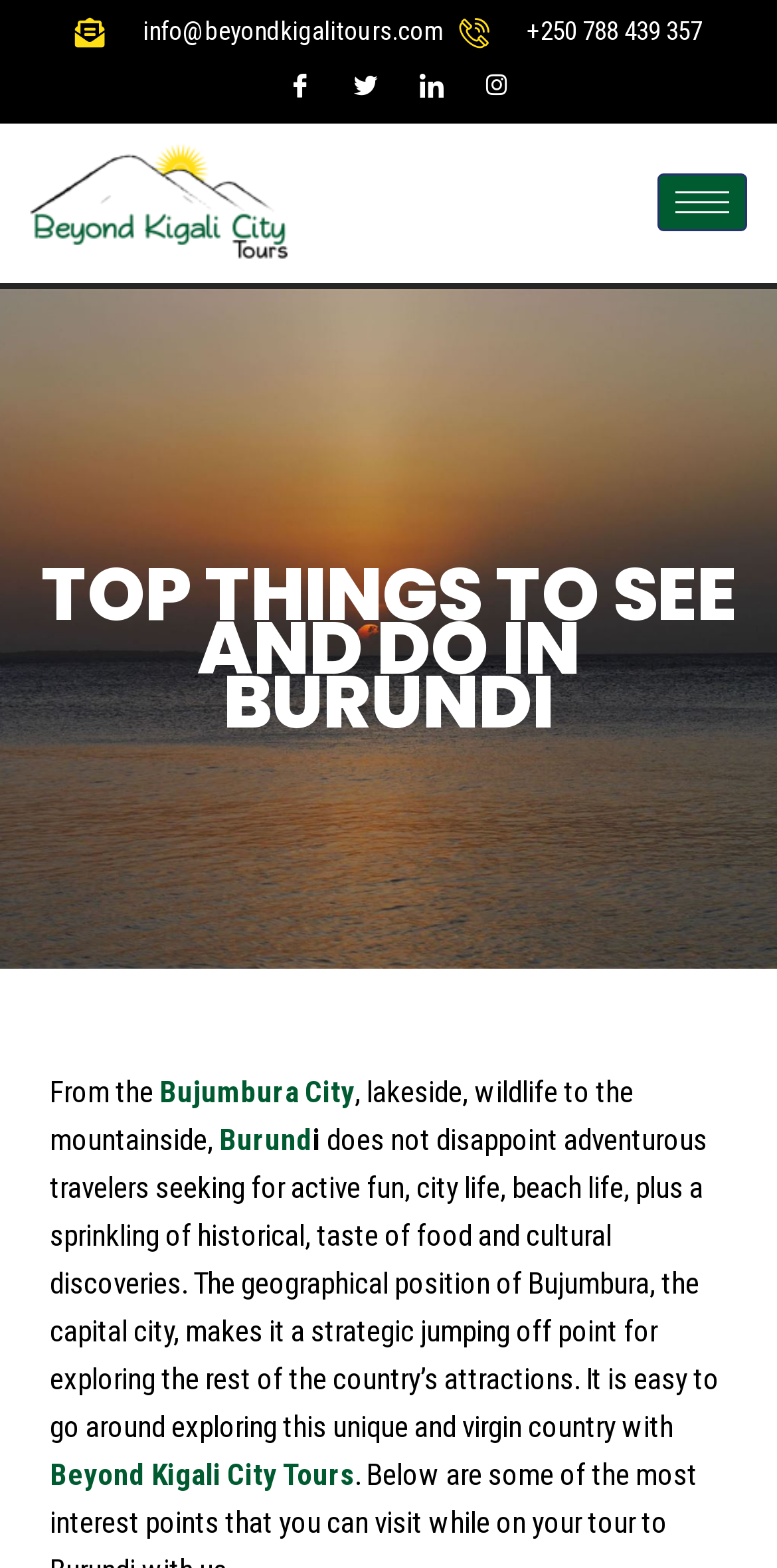Provide the bounding box coordinates of the section that needs to be clicked to accomplish the following instruction: "Explore Bujumbura City."

[0.205, 0.685, 0.456, 0.708]